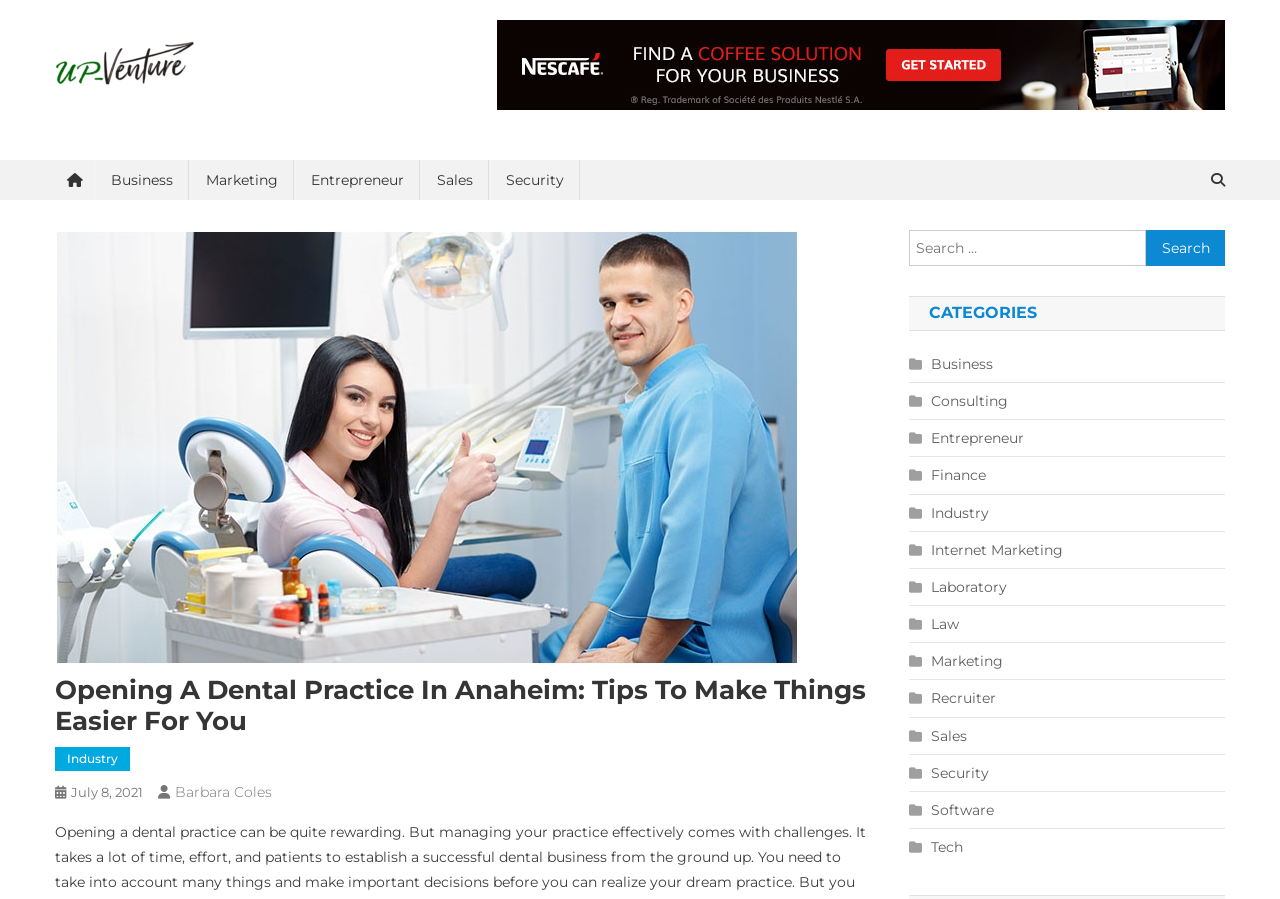Please specify the coordinates of the bounding box for the element that should be clicked to carry out this instruction: "Click on the Security link". The coordinates must be four float numbers between 0 and 1, formatted as [left, top, right, bottom].

[0.383, 0.178, 0.453, 0.222]